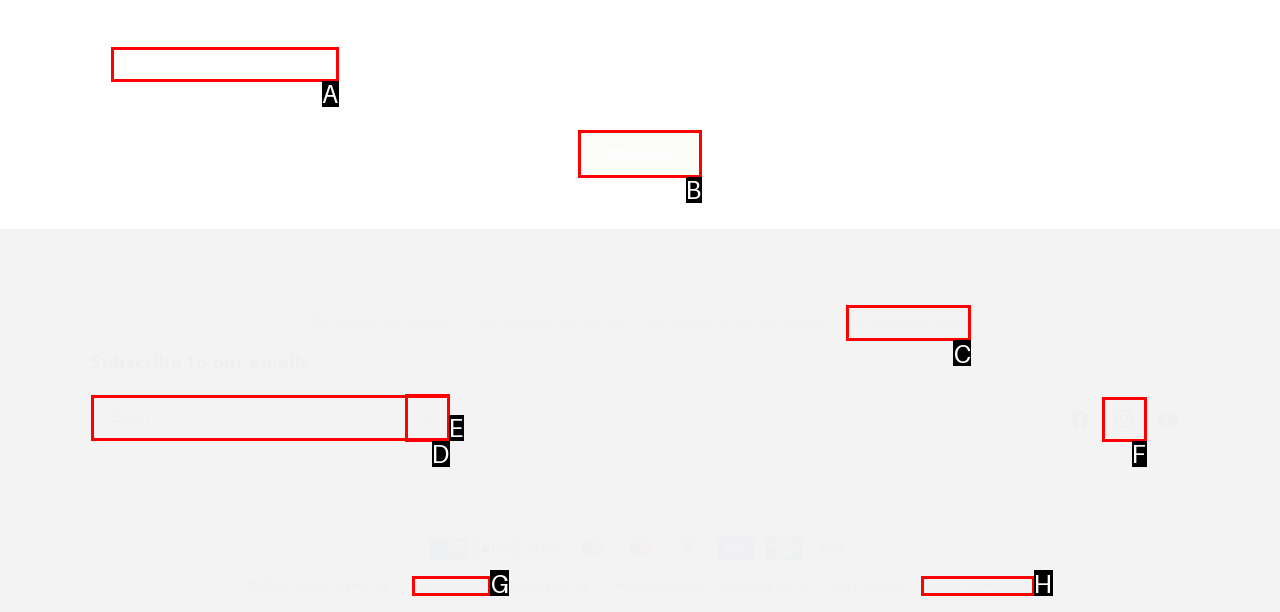Identify the correct UI element to click for the following task: View all products in the Mastic Bestsellers collection Choose the option's letter based on the given choices.

B